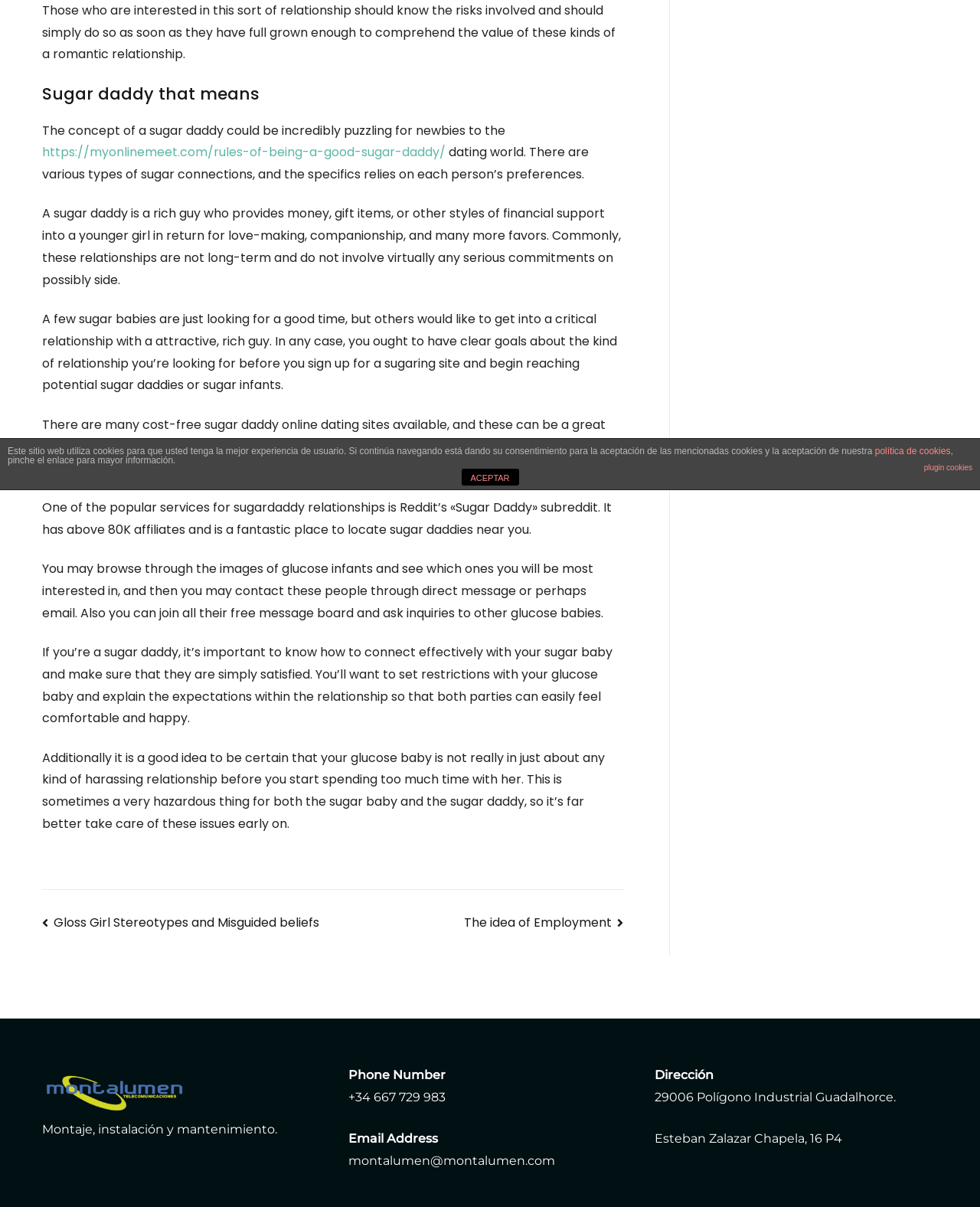Using the provided element description, identify the bounding box coordinates as (top-left x, top-left y, bottom-right x, bottom-right y). Ensure all values are between 0 and 1. Description: +34 667 729 983

[0.355, 0.903, 0.455, 0.915]